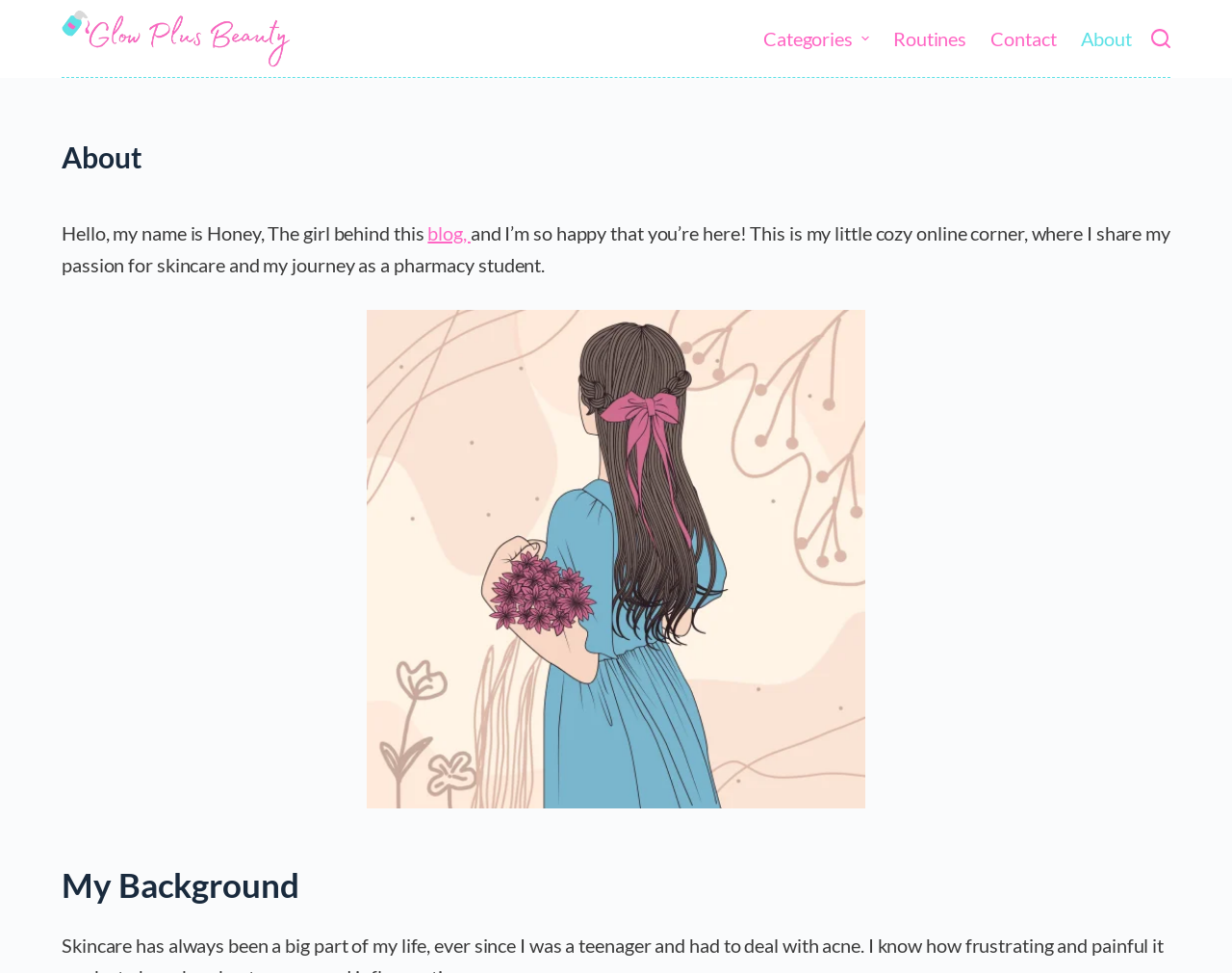What is the main topic of the blog? Examine the screenshot and reply using just one word or a brief phrase.

Skincare